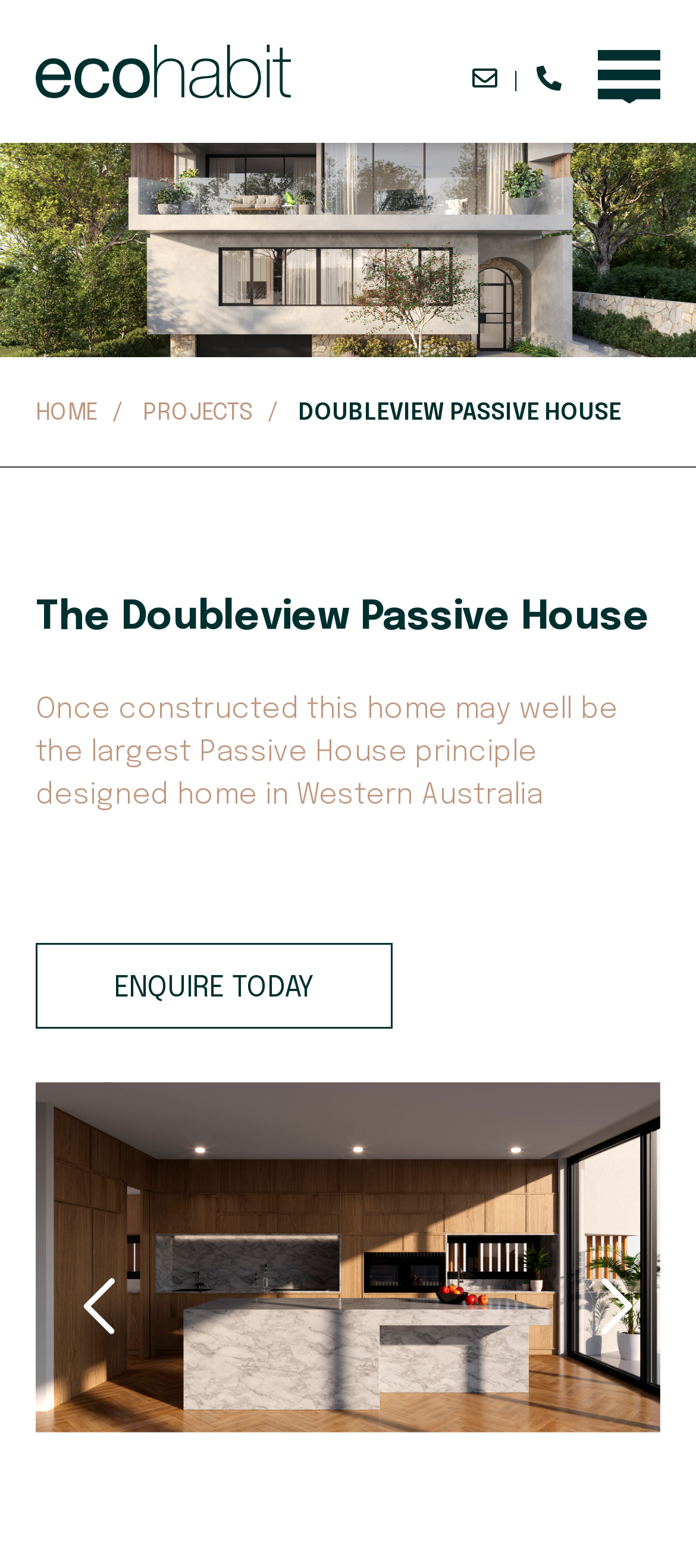Please answer the following query using a single word or phrase: 
What is the name of the house project?

Doubleview Passive House